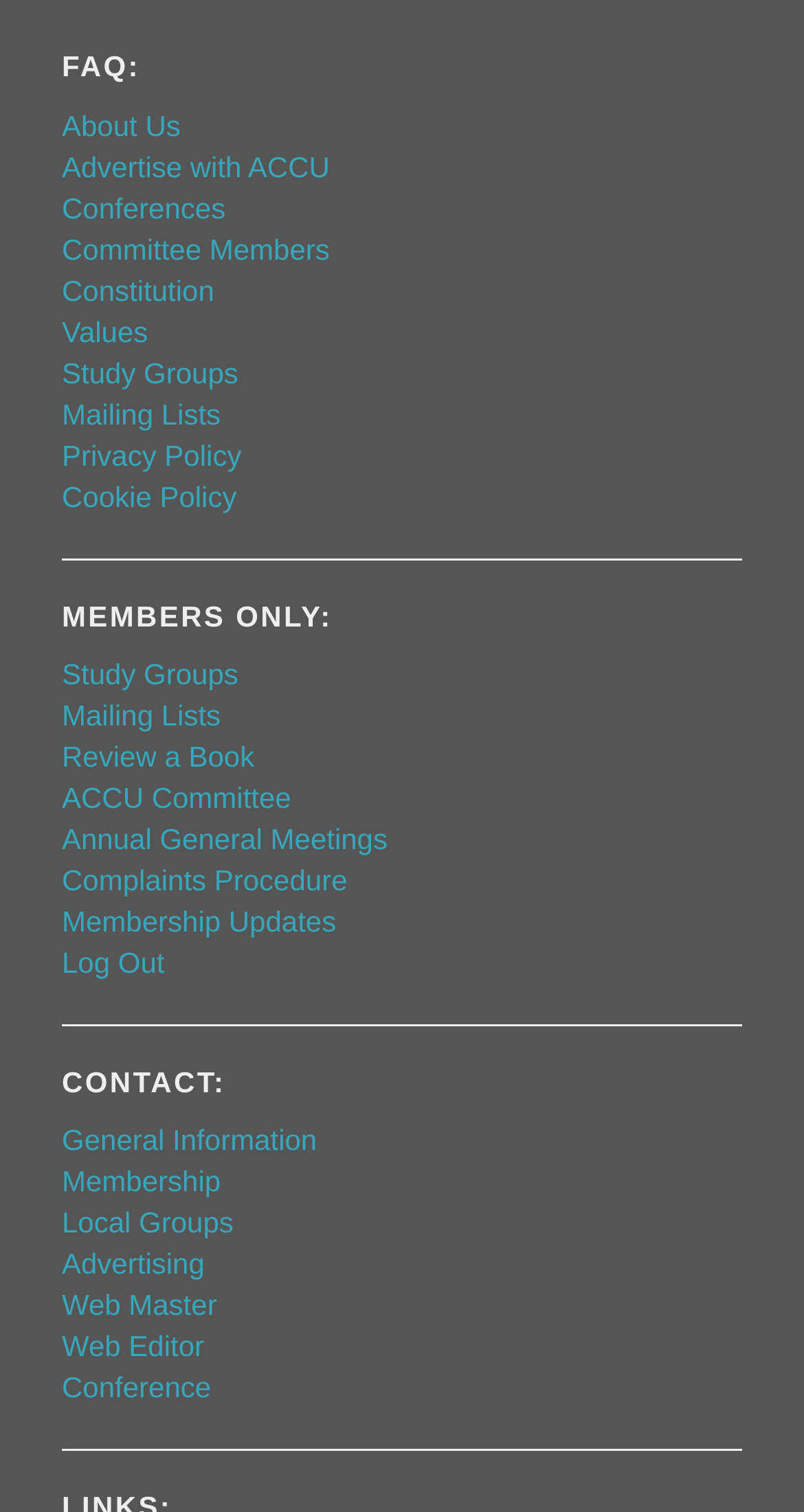Please determine the bounding box coordinates, formatted as (top-left x, top-left y, bottom-right x, bottom-right y), with all values as floating point numbers between 0 and 1. Identify the bounding box of the region described as: About Us

[0.077, 0.069, 0.225, 0.096]